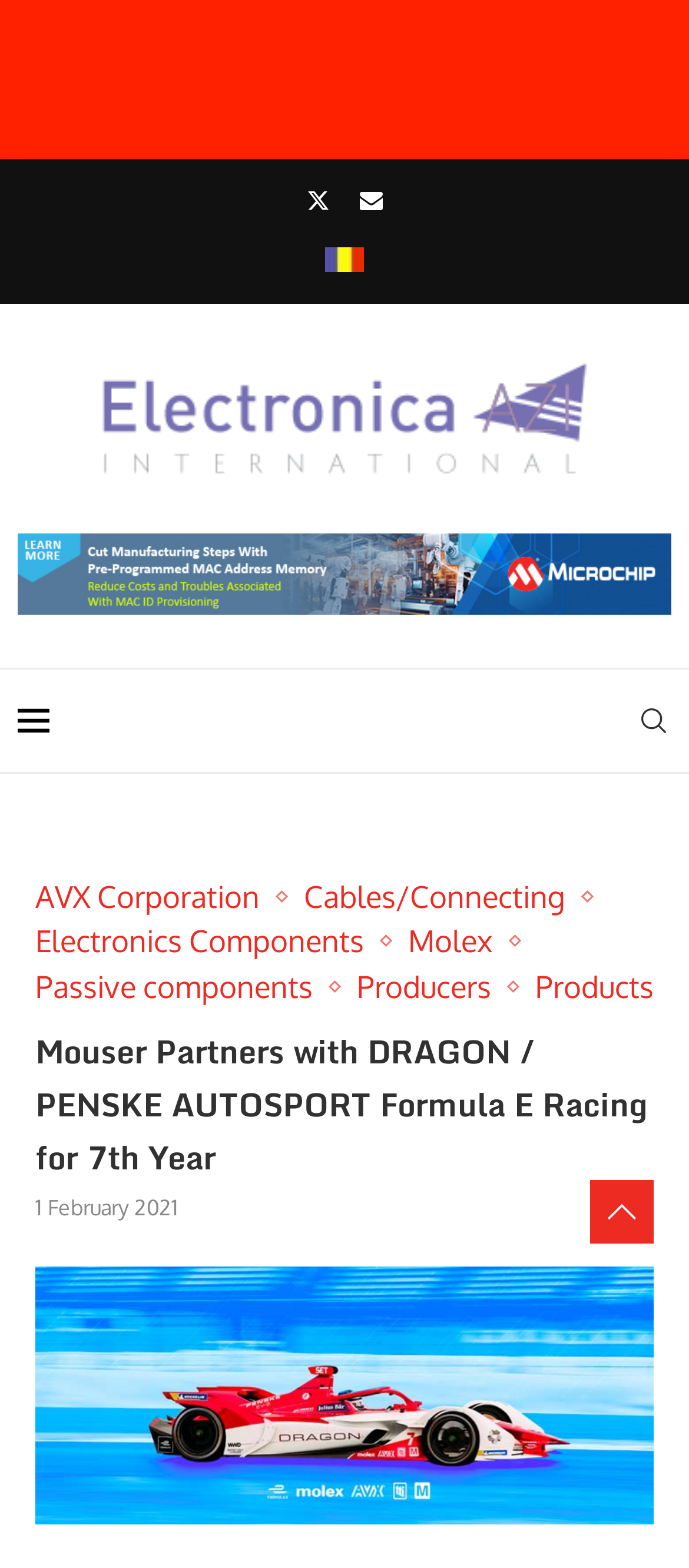Determine the bounding box coordinates for the element that should be clicked to follow this instruction: "Visit AVX Corporation page". The coordinates should be given as four float numbers between 0 and 1, in the format [left, top, right, bottom].

[0.051, 0.561, 0.403, 0.584]